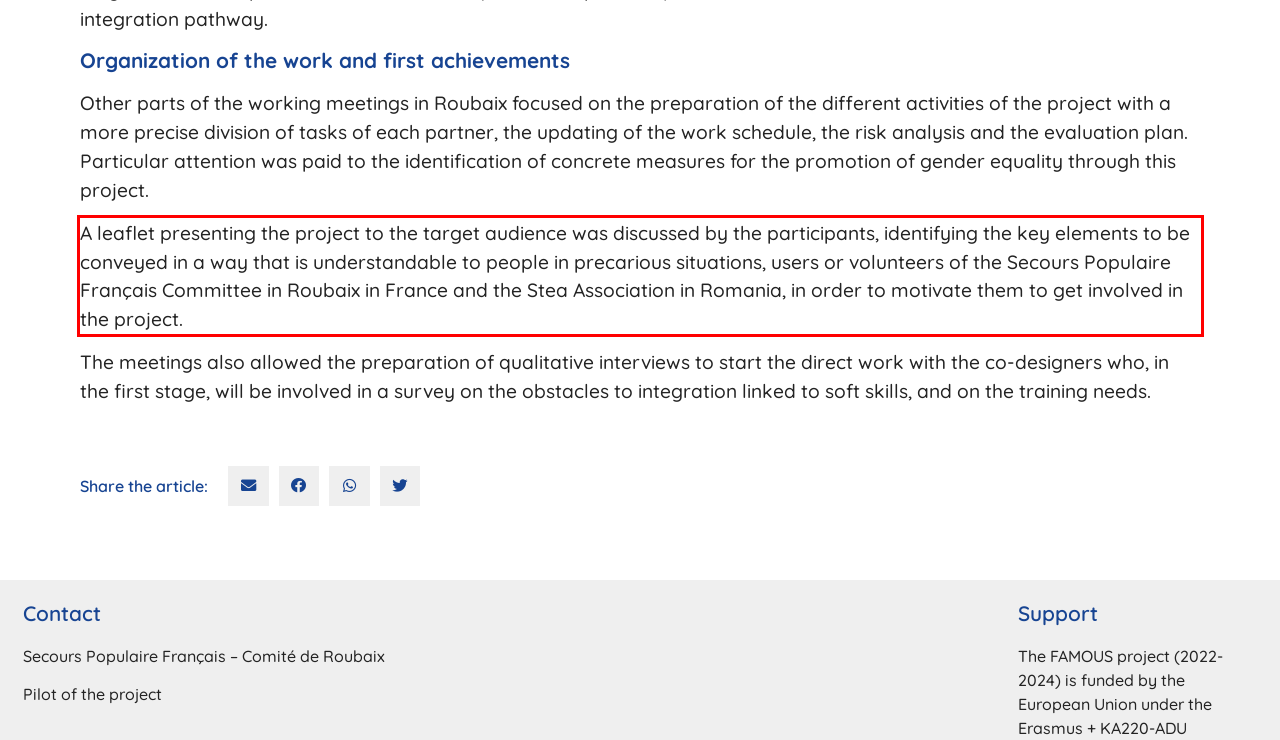Examine the webpage screenshot and use OCR to recognize and output the text within the red bounding box.

A leaflet presenting the project to the target audience was discussed by the participants, identifying the key elements to be conveyed in a way that is understandable to people in precarious situations, users or volunteers of the Secours Populaire Français Committee in Roubaix in France and the Stea Association in Romania, in order to motivate them to get involved in the project.